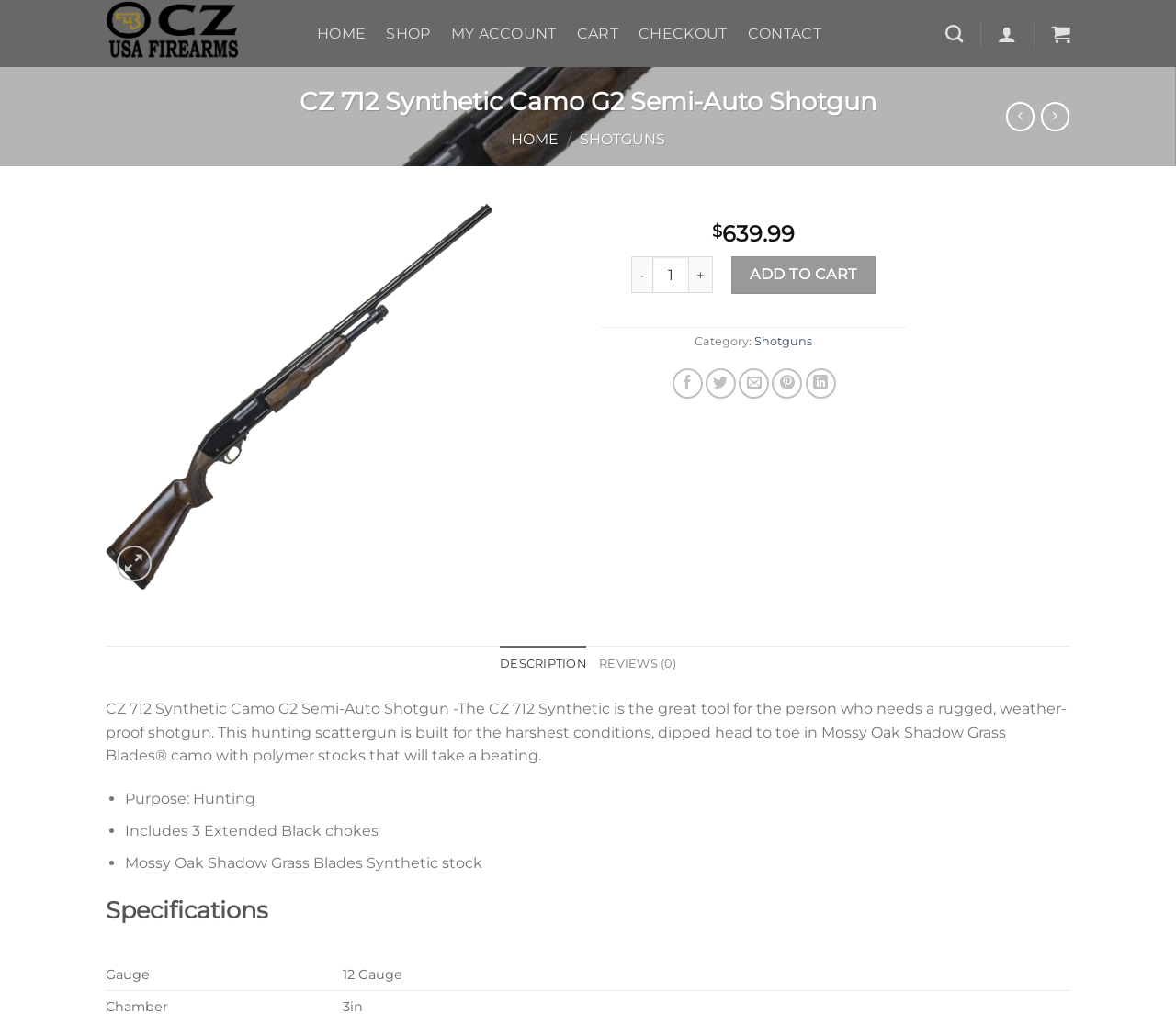What is the price of the CZ 712 Synthetic Camo G2 Semi-Auto Shotgun?
Please provide a single word or phrase based on the screenshot.

$639.99